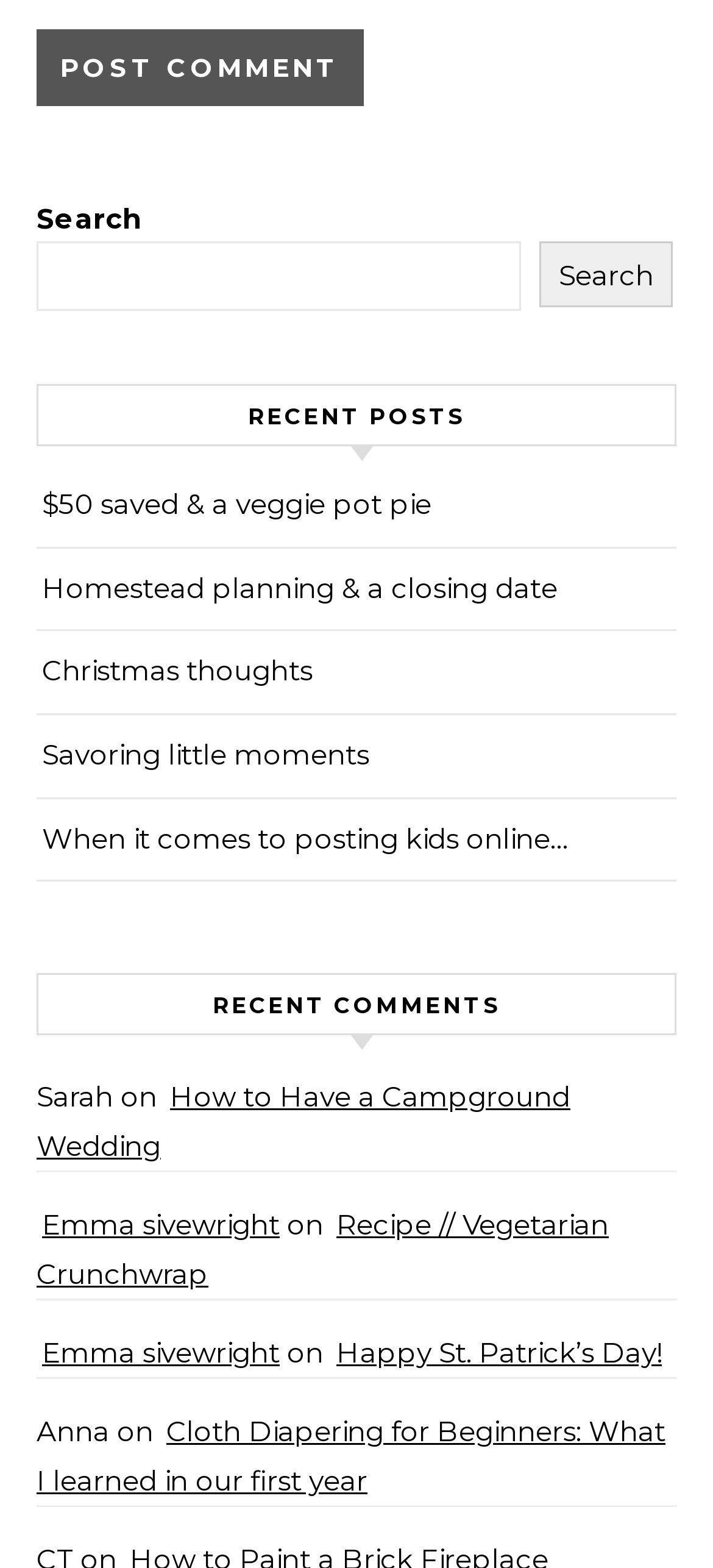Pinpoint the bounding box coordinates of the area that must be clicked to complete this instruction: "Post a comment".

[0.051, 0.018, 0.51, 0.067]